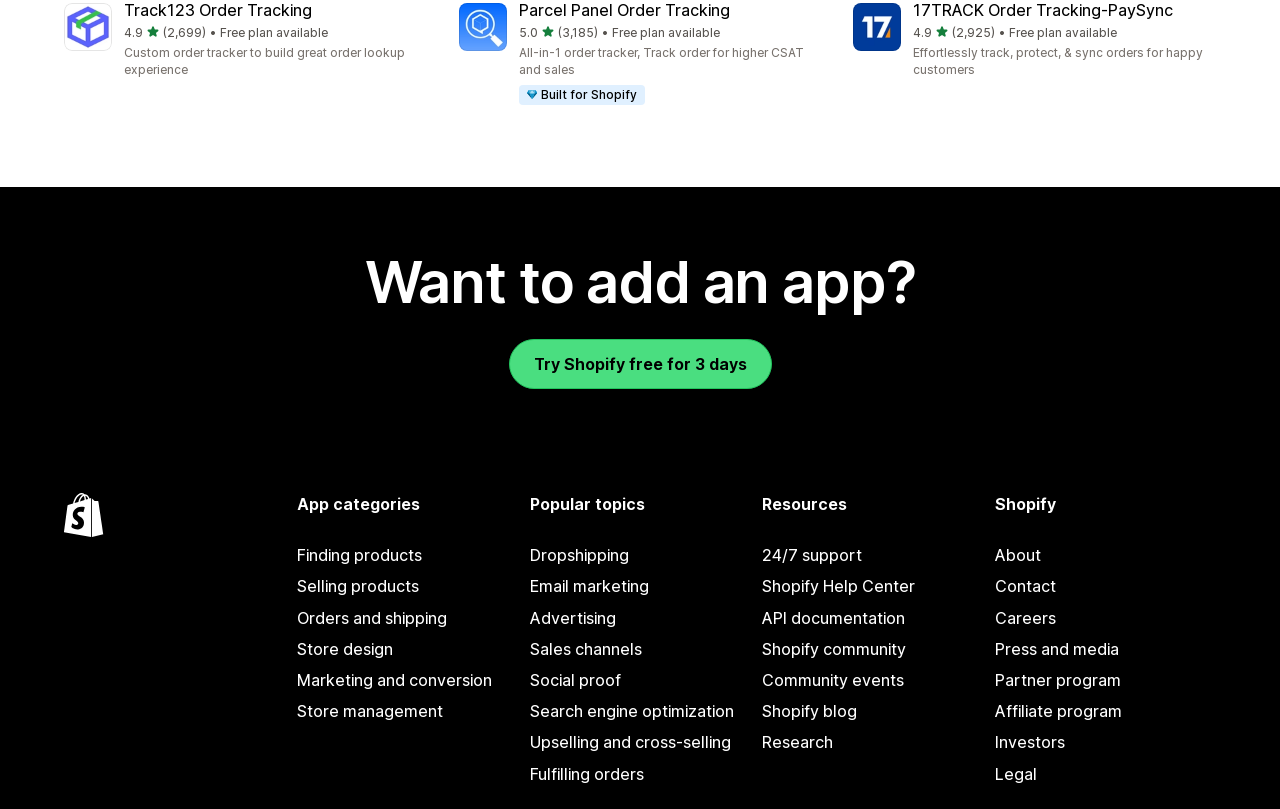Identify the bounding box coordinates for the UI element mentioned here: "Press and media". Provide the coordinates as four float values between 0 and 1, i.e., [left, top, right, bottom].

[0.777, 0.784, 0.95, 0.822]